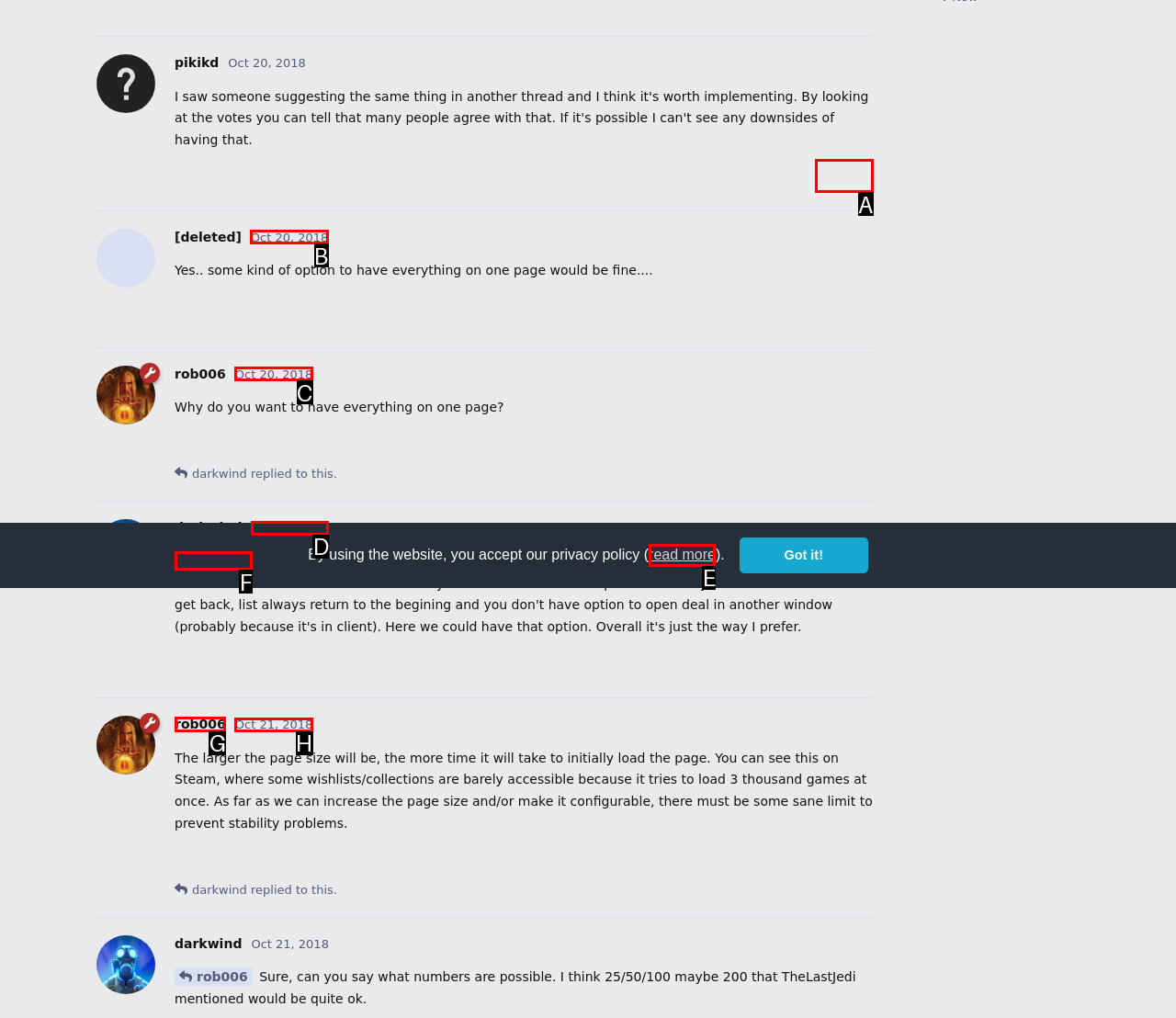Determine which HTML element best suits the description: Oct 21, 2018. Reply with the letter of the matching option.

D